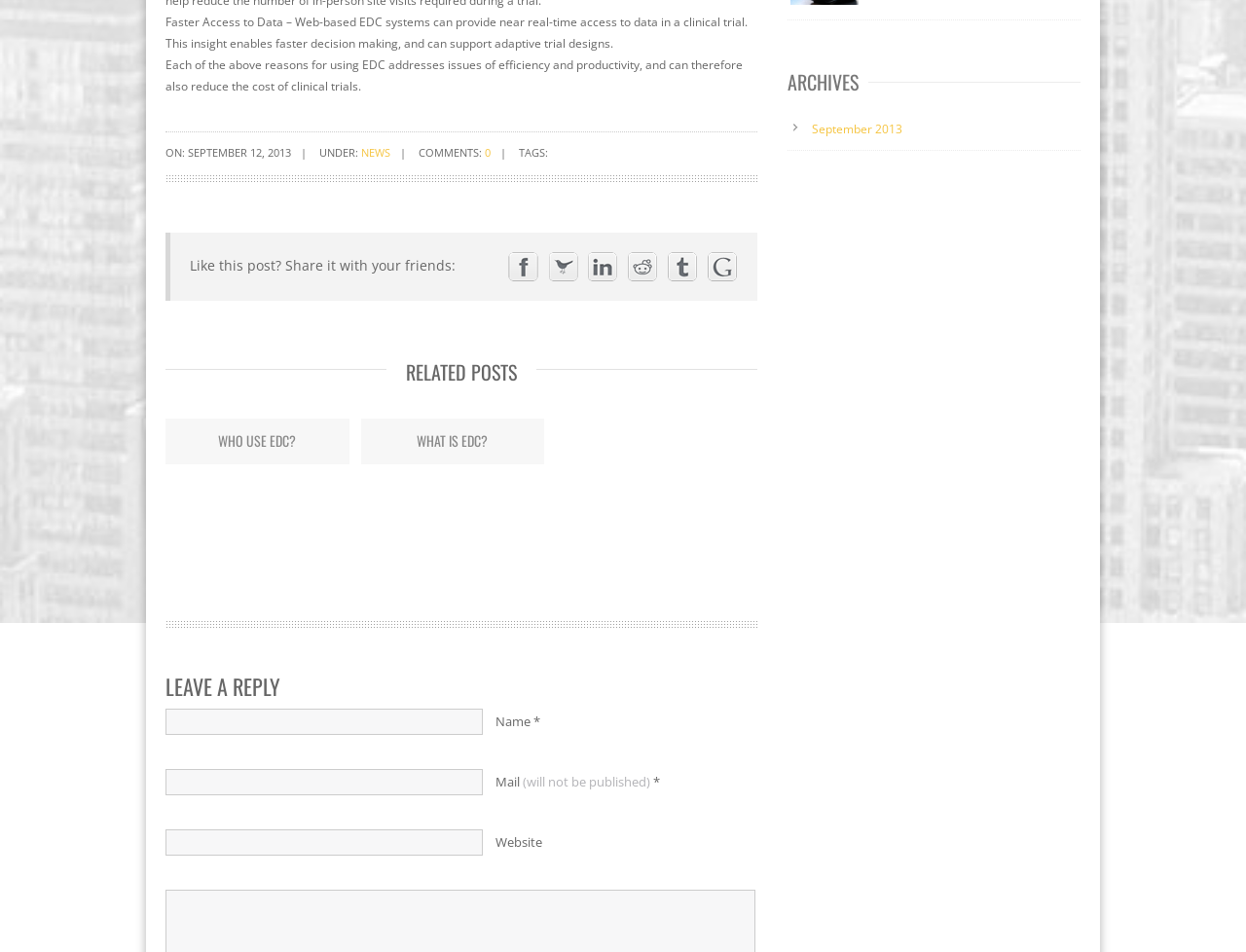Locate the bounding box coordinates of the UI element described by: "parent_node: Name * name="author"". Provide the coordinates as four float numbers between 0 and 1, formatted as [left, top, right, bottom].

[0.133, 0.744, 0.388, 0.772]